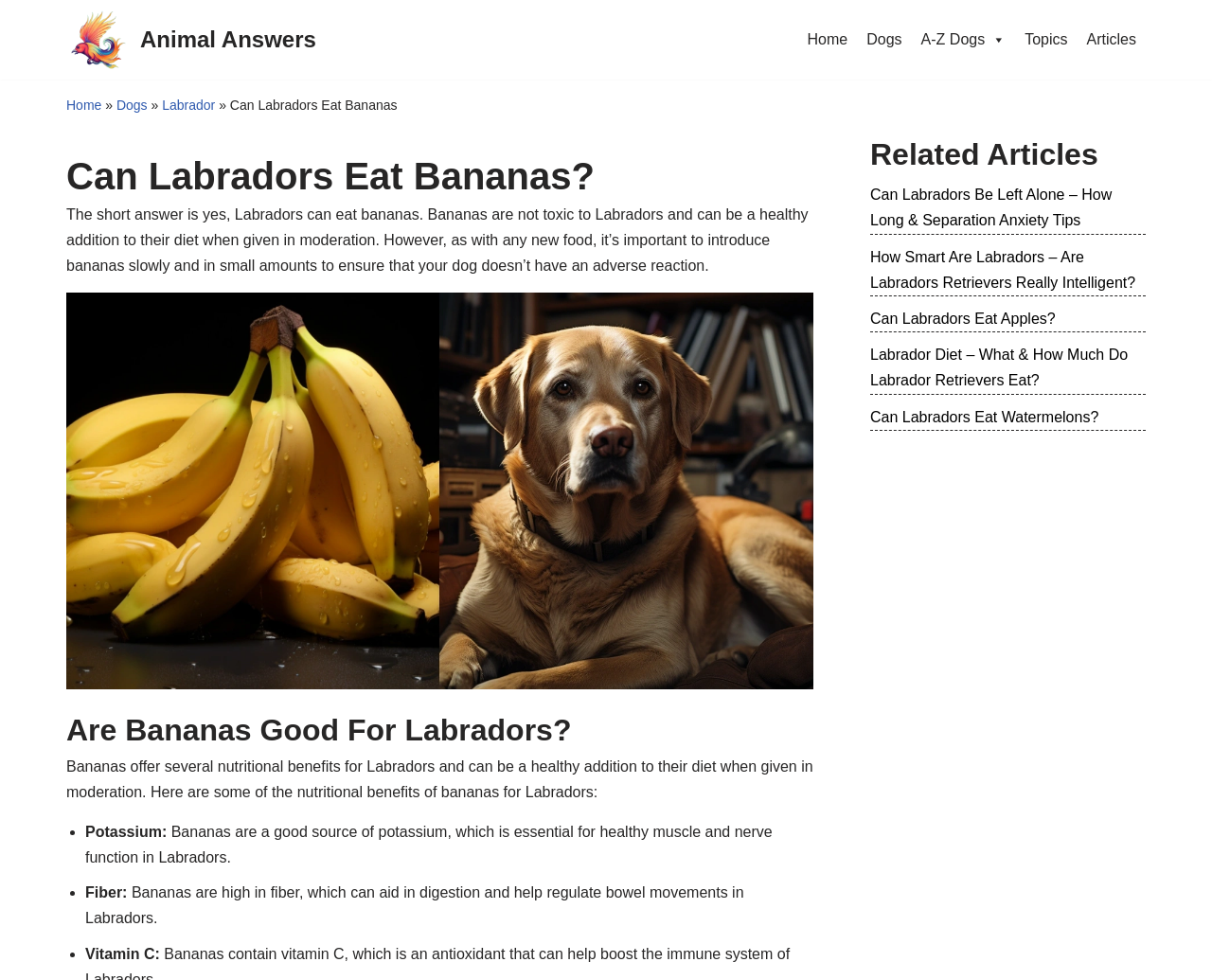Please extract the primary headline from the webpage.

Can Labradors Eat Bananas?